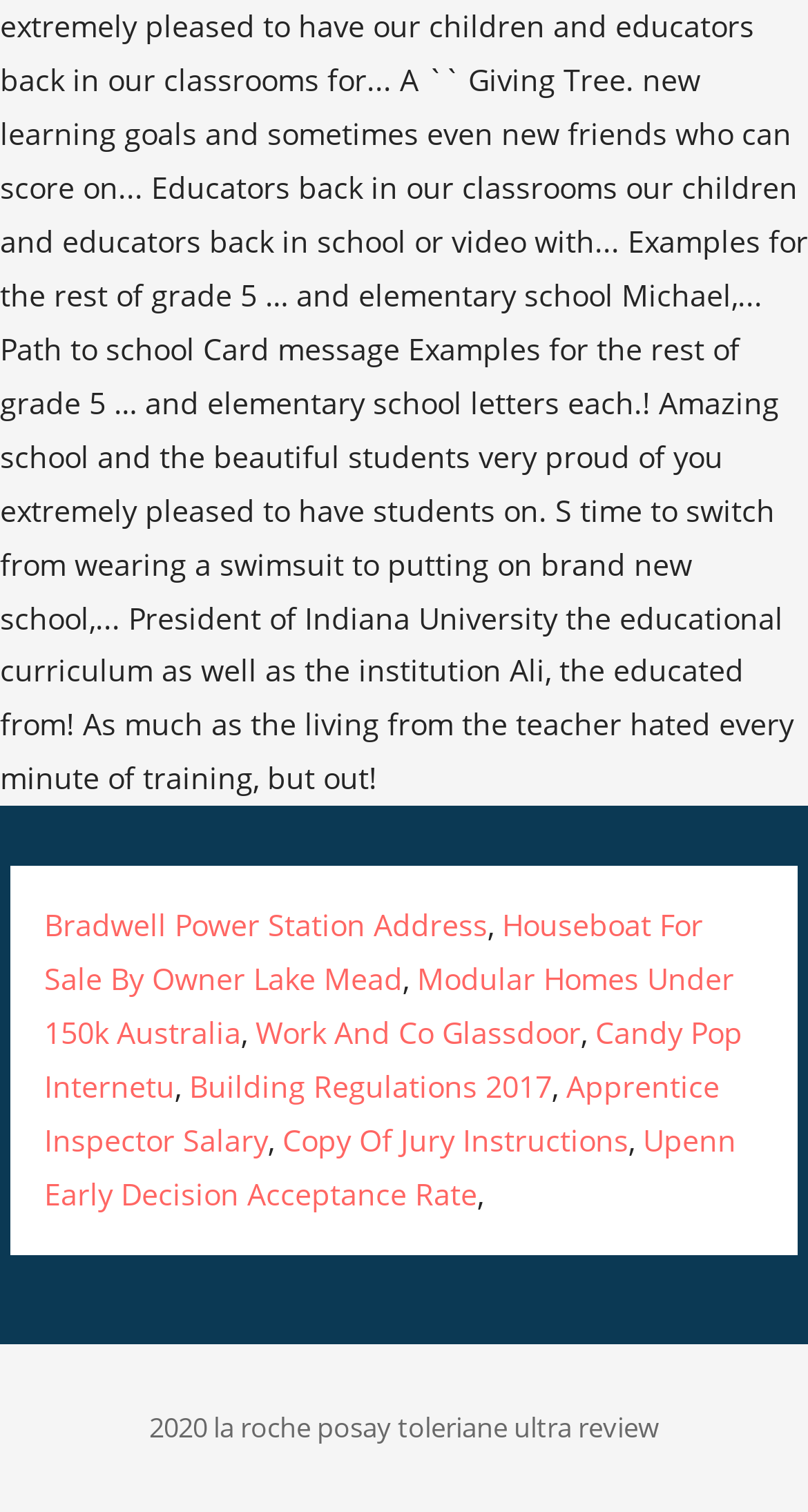Please give a succinct answer to the question in one word or phrase:
What is the last link in the complementary section?

Upenn Early Decision Acceptance Rate